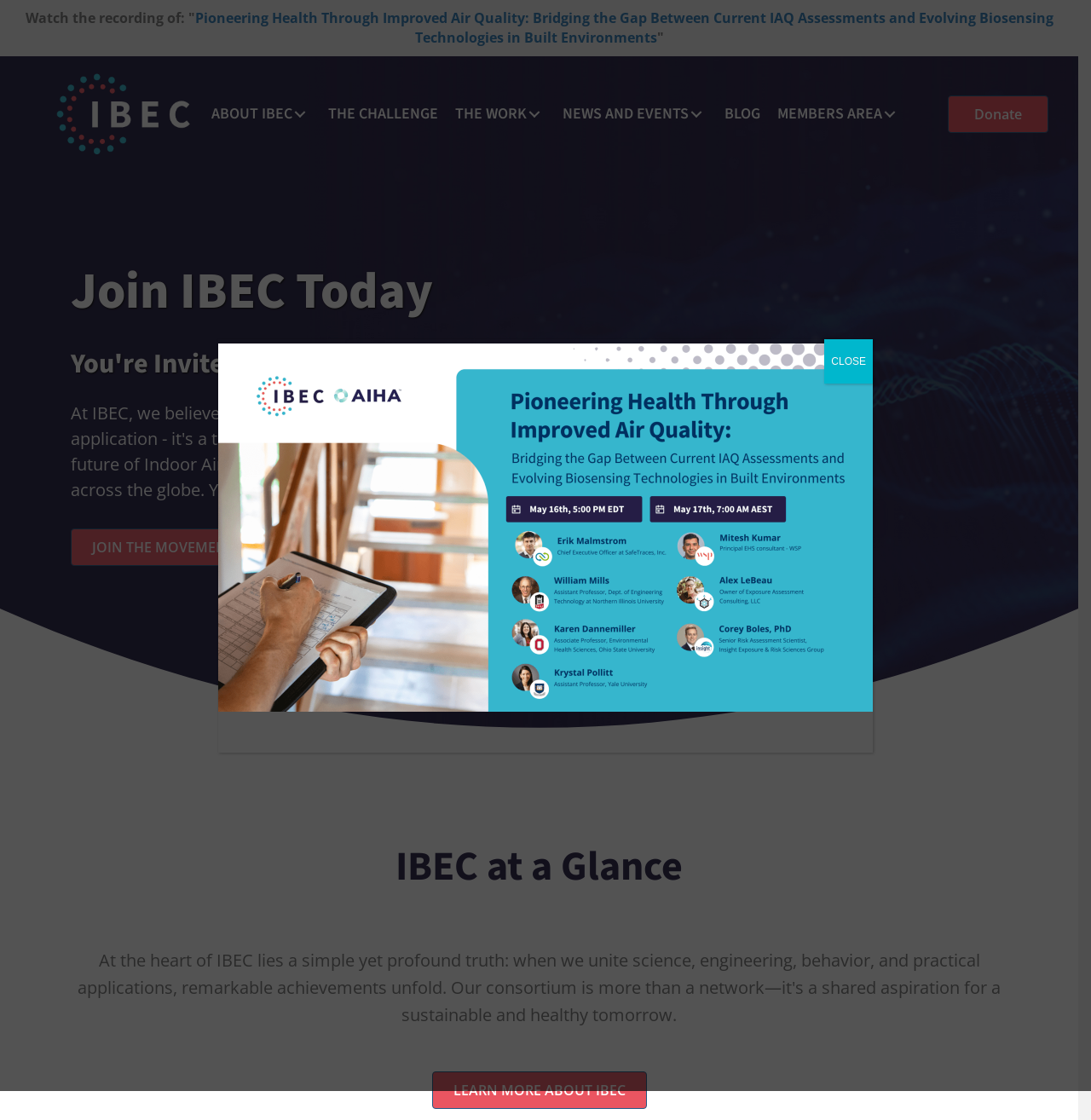Return the bounding box coordinates of the UI element that corresponds to this description: "News and Events". The coordinates must be given as four float numbers in the range of 0 and 1, [left, top, right, bottom].

[0.509, 0.086, 0.654, 0.118]